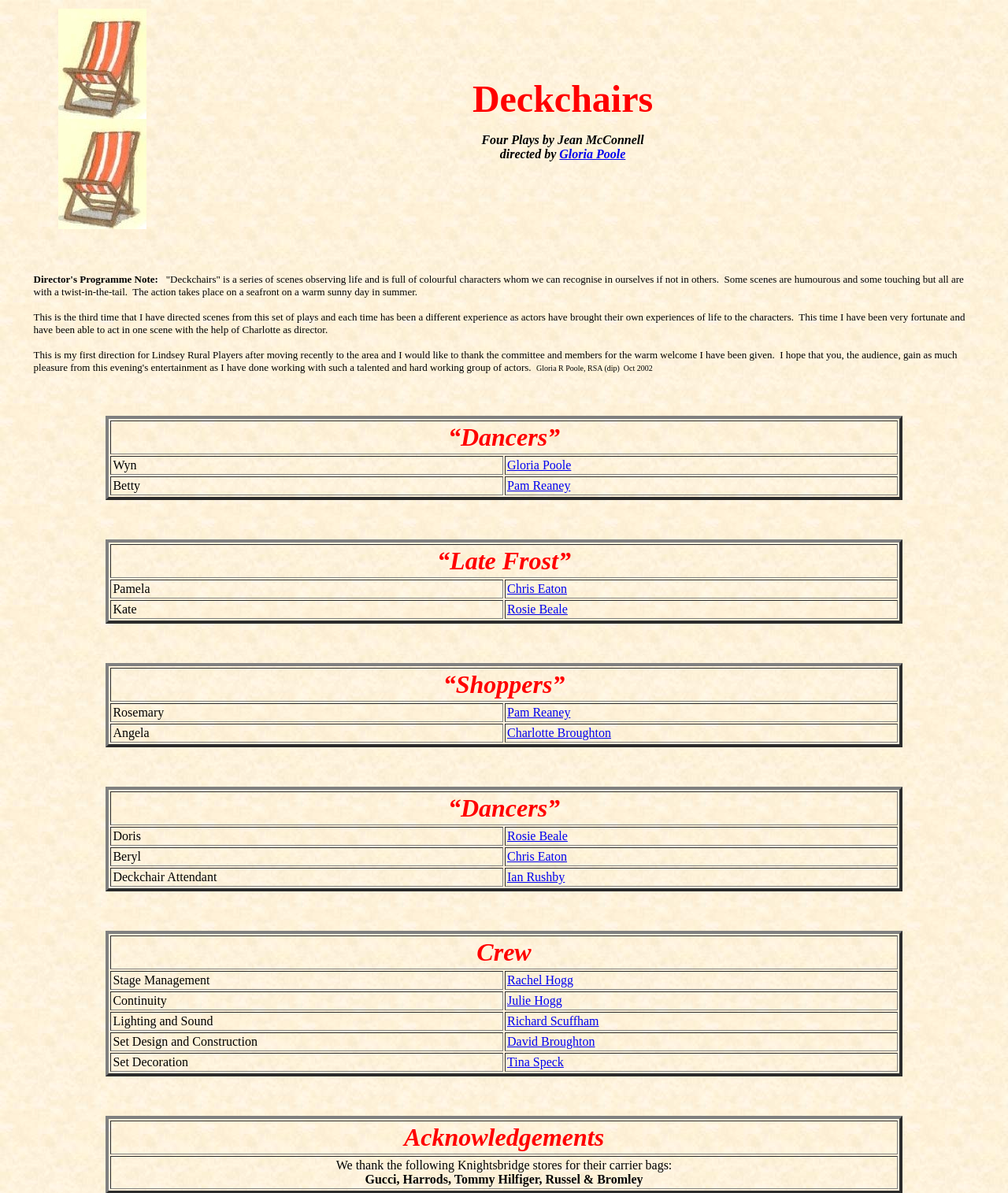Respond concisely with one word or phrase to the following query:
Who is the stage manager of the play?

Rachel Hogg